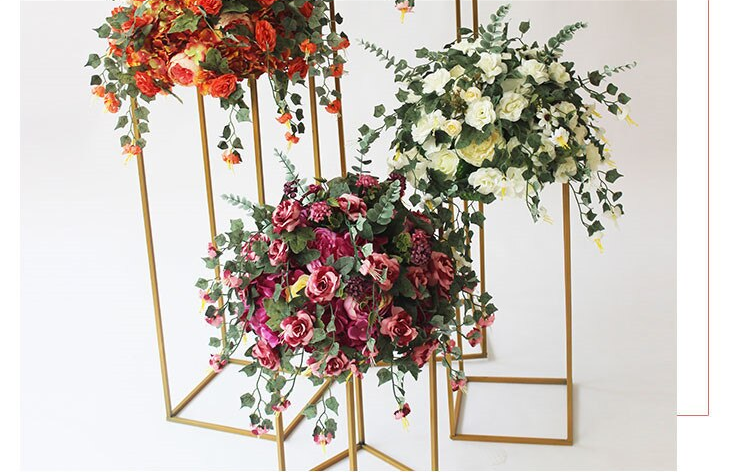What is the overall aesthetic of the arrangements?
Please give a detailed and elaborate answer to the question based on the image.

The caption describes the overall aesthetic of the arrangements as modern and stylish, making them ideal for decoration in various settings.